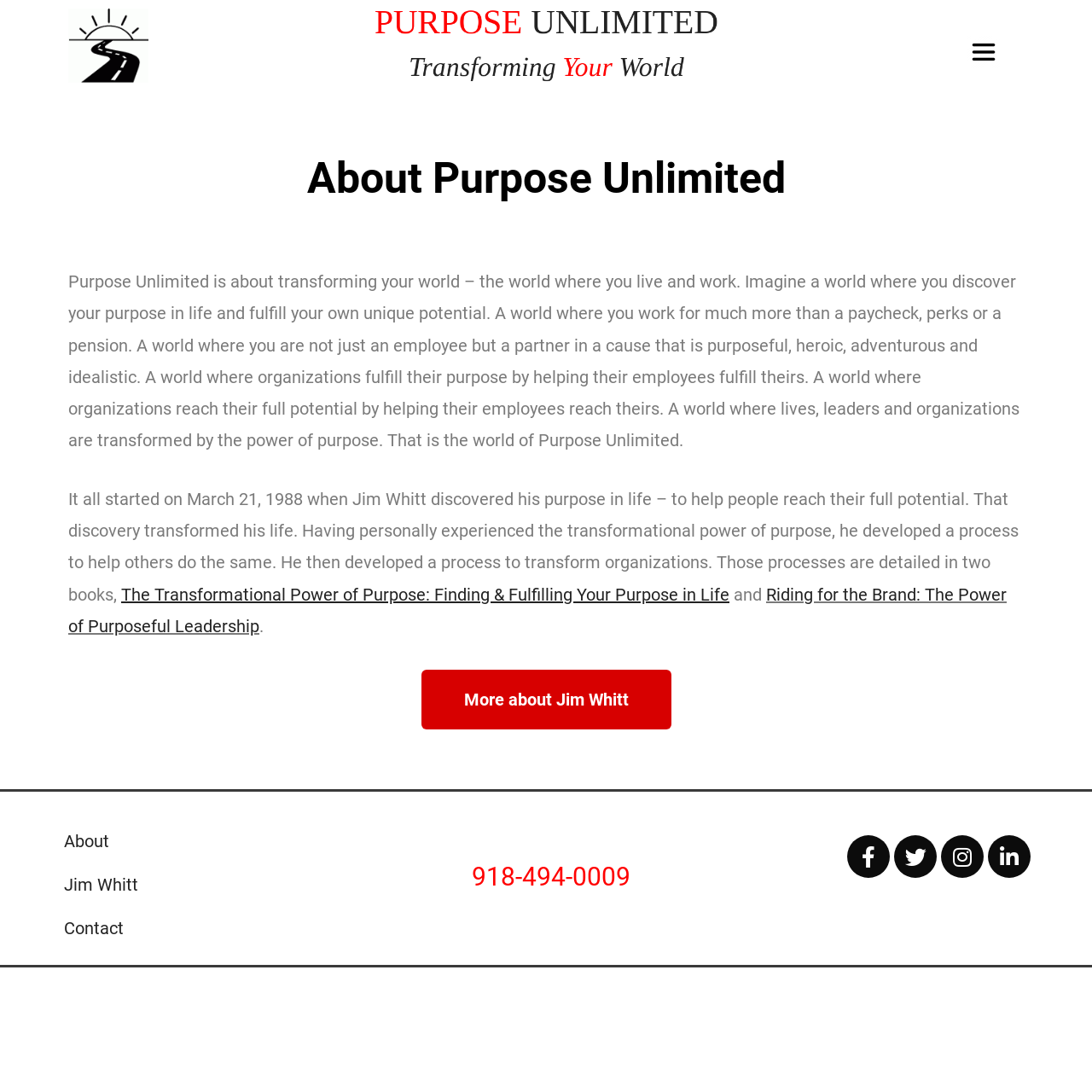Given the description "Menu", provide the bounding box coordinates of the corresponding UI element.

[0.876, 0.023, 0.925, 0.072]